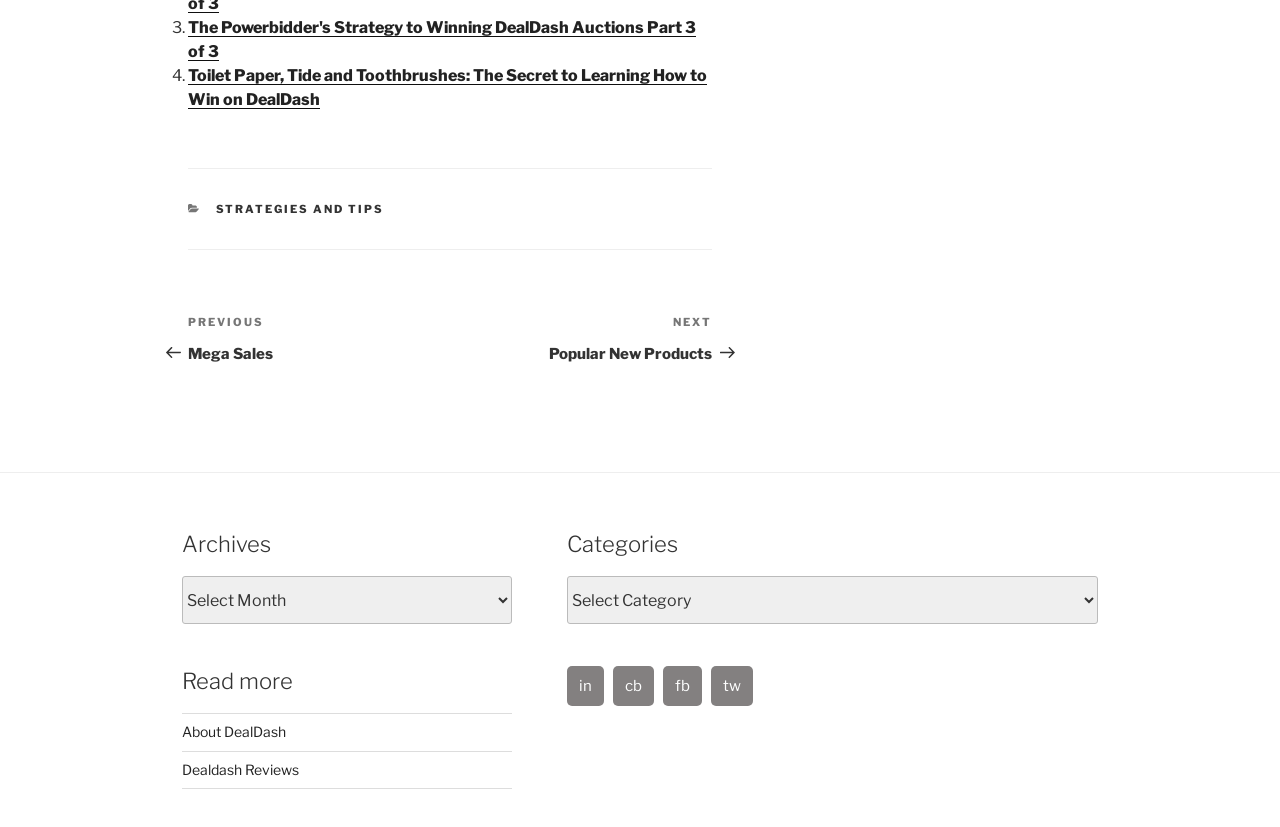Using the provided description: "About DealDash", find the bounding box coordinates of the corresponding UI element. The output should be four float numbers between 0 and 1, in the format [left, top, right, bottom].

[0.142, 0.875, 0.223, 0.895]